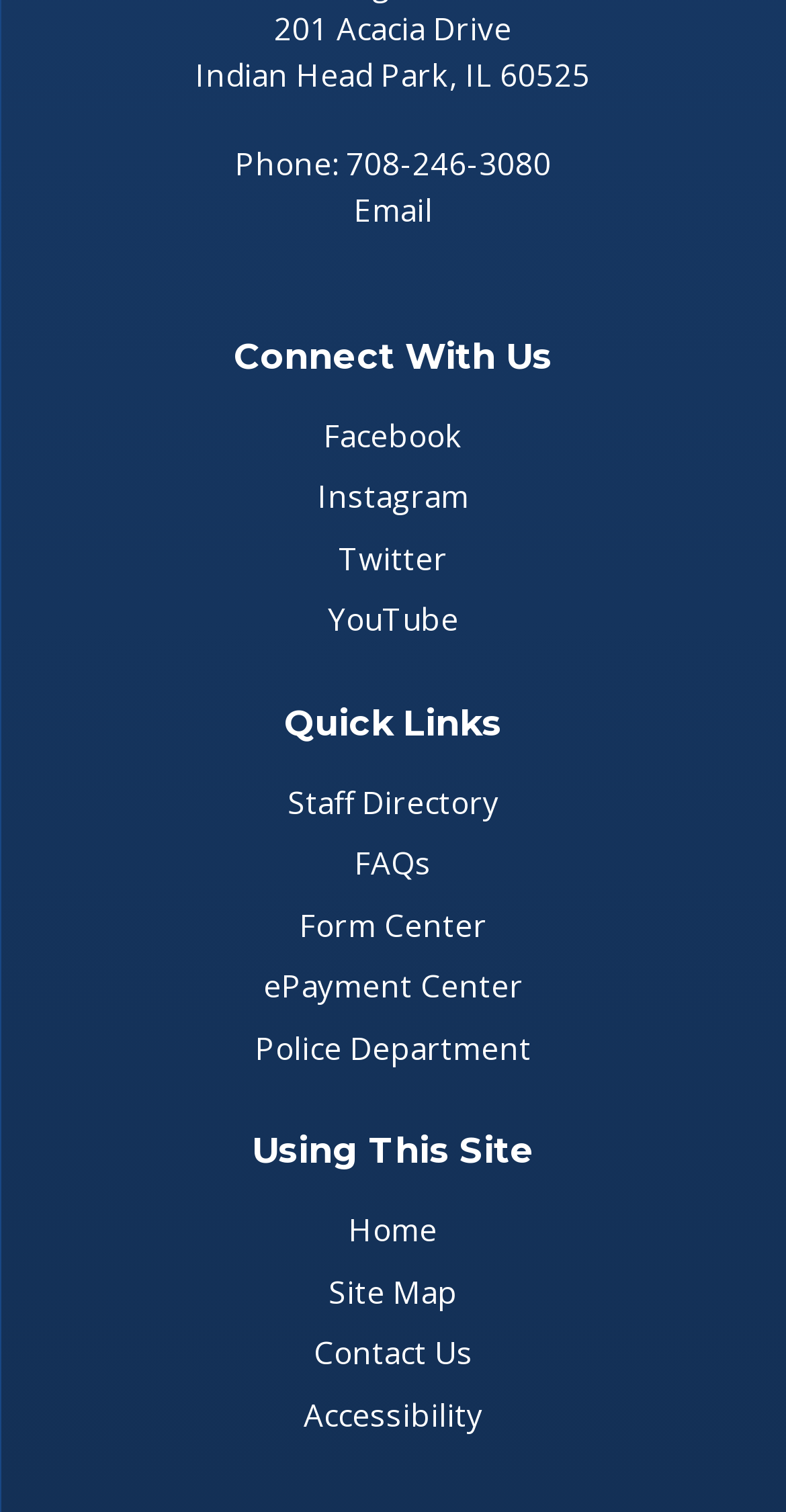Based on the description "Connect With Us", find the bounding box of the specified UI element.

[0.297, 0.221, 0.703, 0.249]